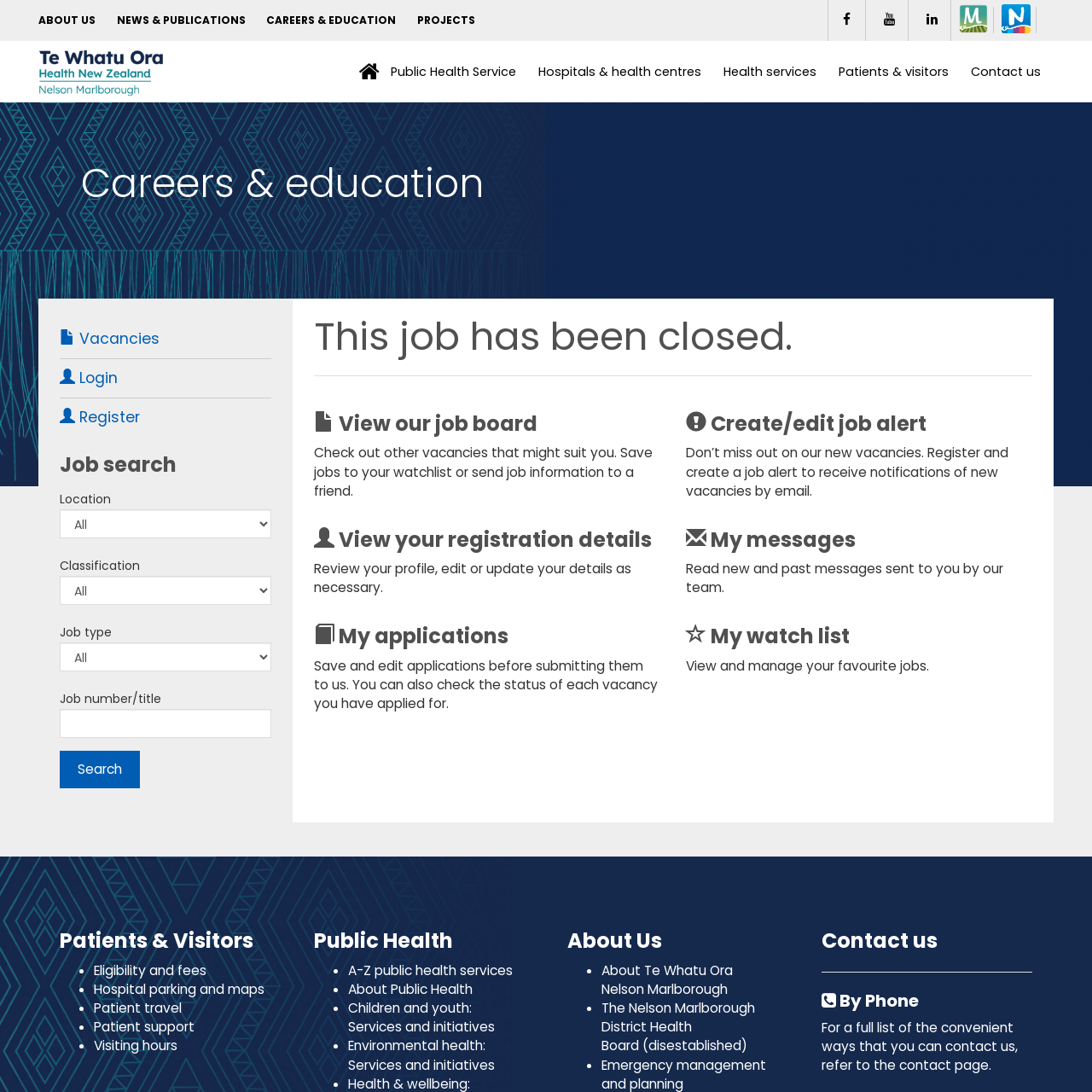Identify and provide the text of the main header on the webpage.

This job has been closed.